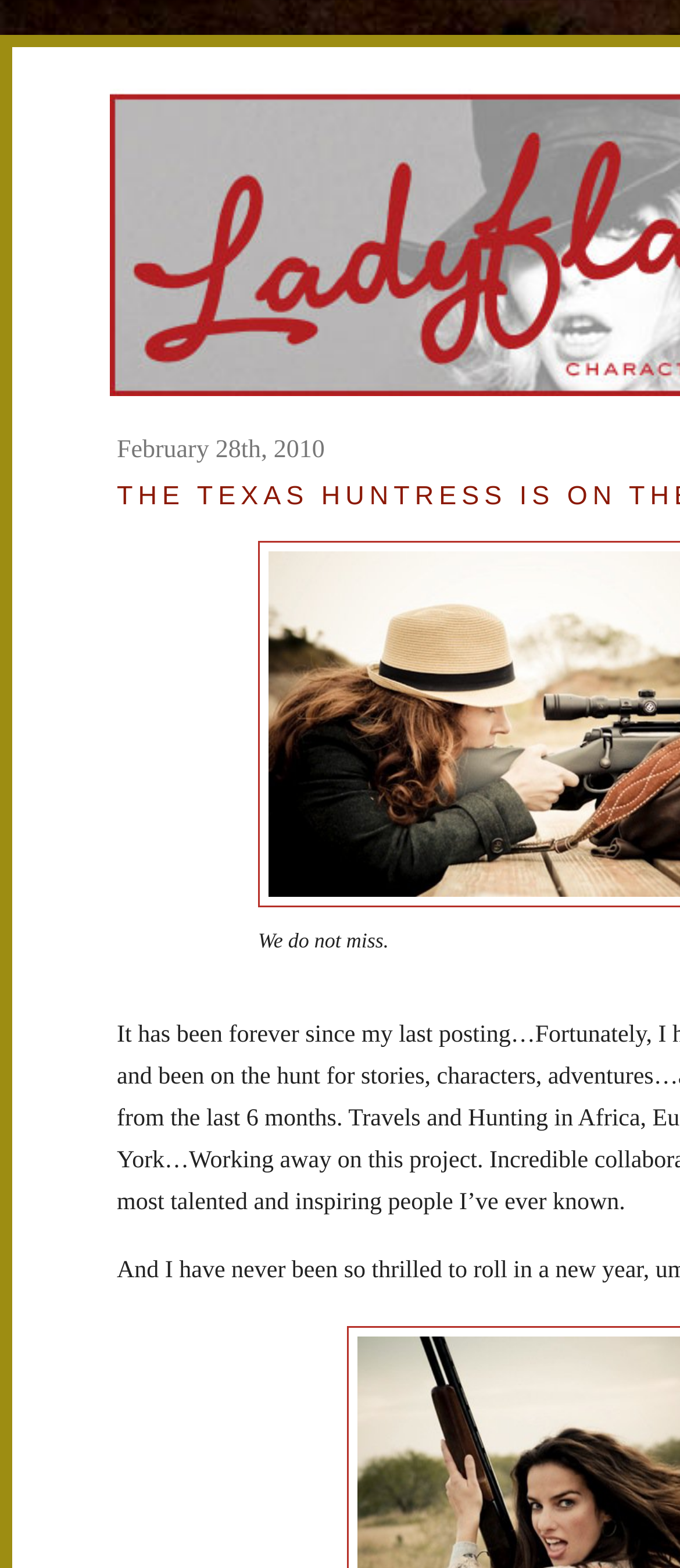Please find the bounding box coordinates (top-left x, top-left y, bottom-right x, bottom-right y) in the screenshot for the UI element described as follows: Ladyflash

[0.018, 0.279, 0.313, 0.333]